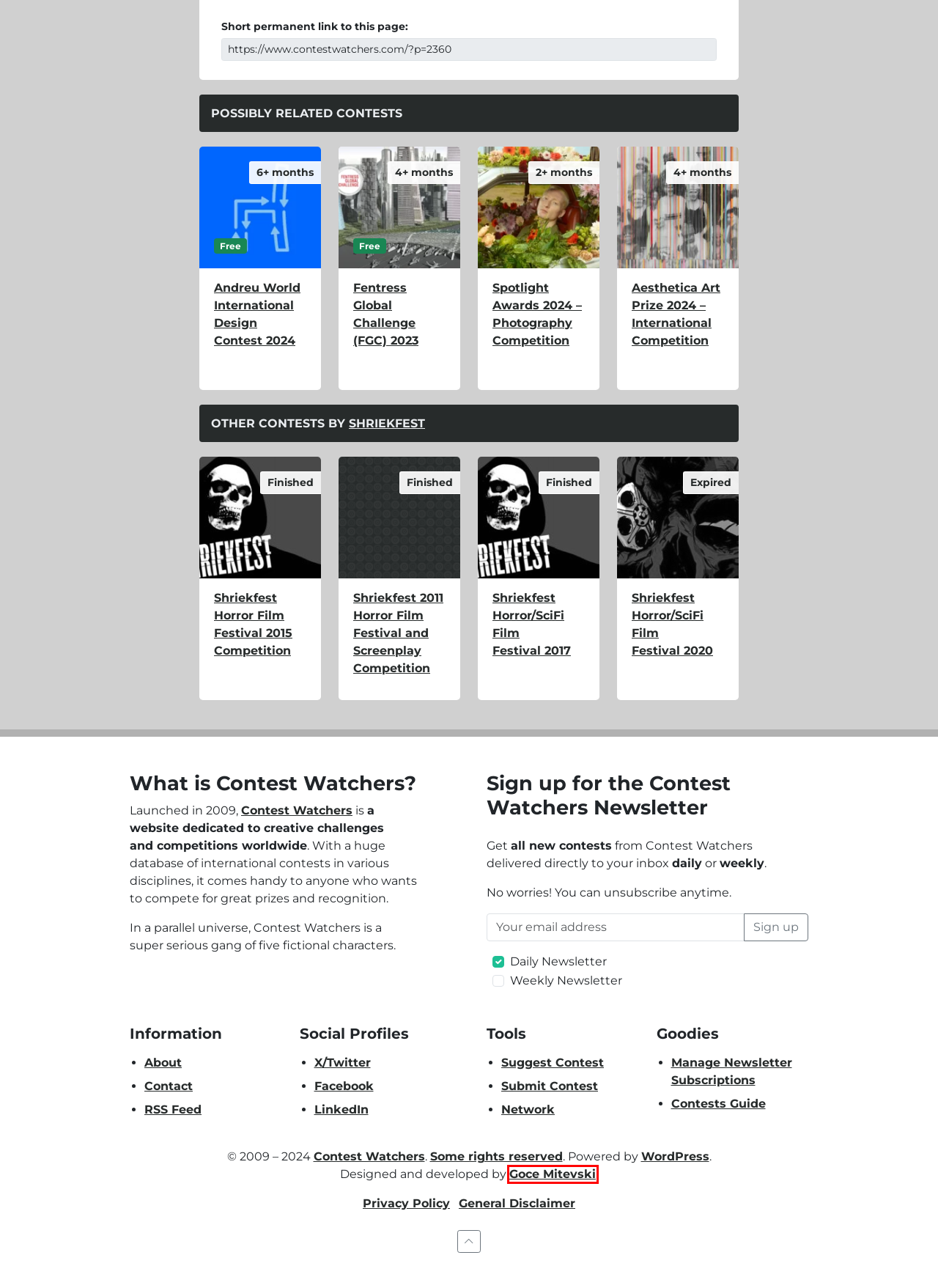Look at the given screenshot of a webpage with a red rectangle bounding box around a UI element. Pick the description that best matches the new webpage after clicking the element highlighted. The descriptions are:
A. Nicer2 - The Designs of Goce Mitevski
B. Shriekfest Horror Film Festival 2015 Competition - Contest Watchers
C. How to Organize Successful International Contests? - Contest Watchers
D. Shriekfest Horror/SciFi Film Festival 2020 - Contest Watchers
E. Contest Watchers
F. Shriekfest 2011 Horror Film Festival and Screenplay Competition - Contest Watchers
G. Fentress Global Challenge (FGC) 2023 - Contest Watchers
H. General Disclaimer - Contest Watchers

A